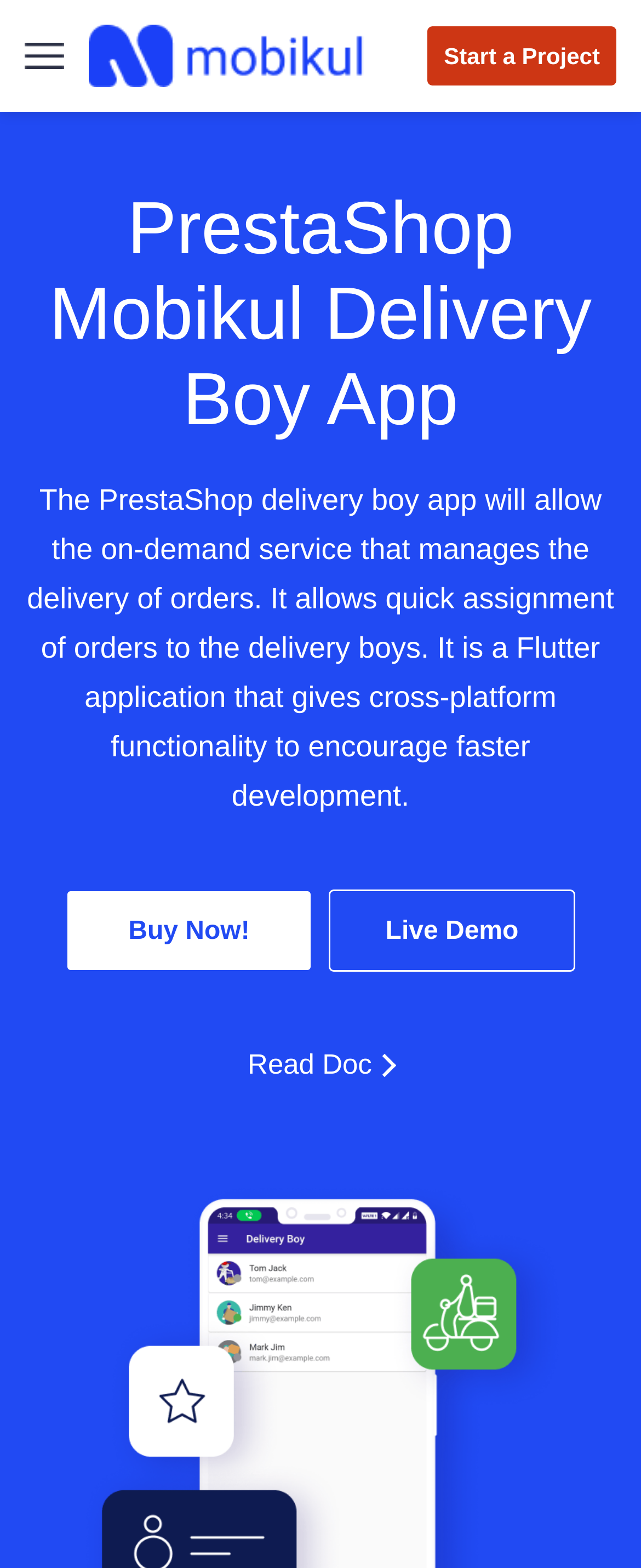What are the available actions on the webpage?
Answer the question with detailed information derived from the image.

By examining the webpage, I found four available actions: 'Start a Project', 'Buy Now!', 'Read Doc', and 'Live Demo', which are all links that allow users to perform different actions related to the PrestaShop Mobikul Delivery Boy App.